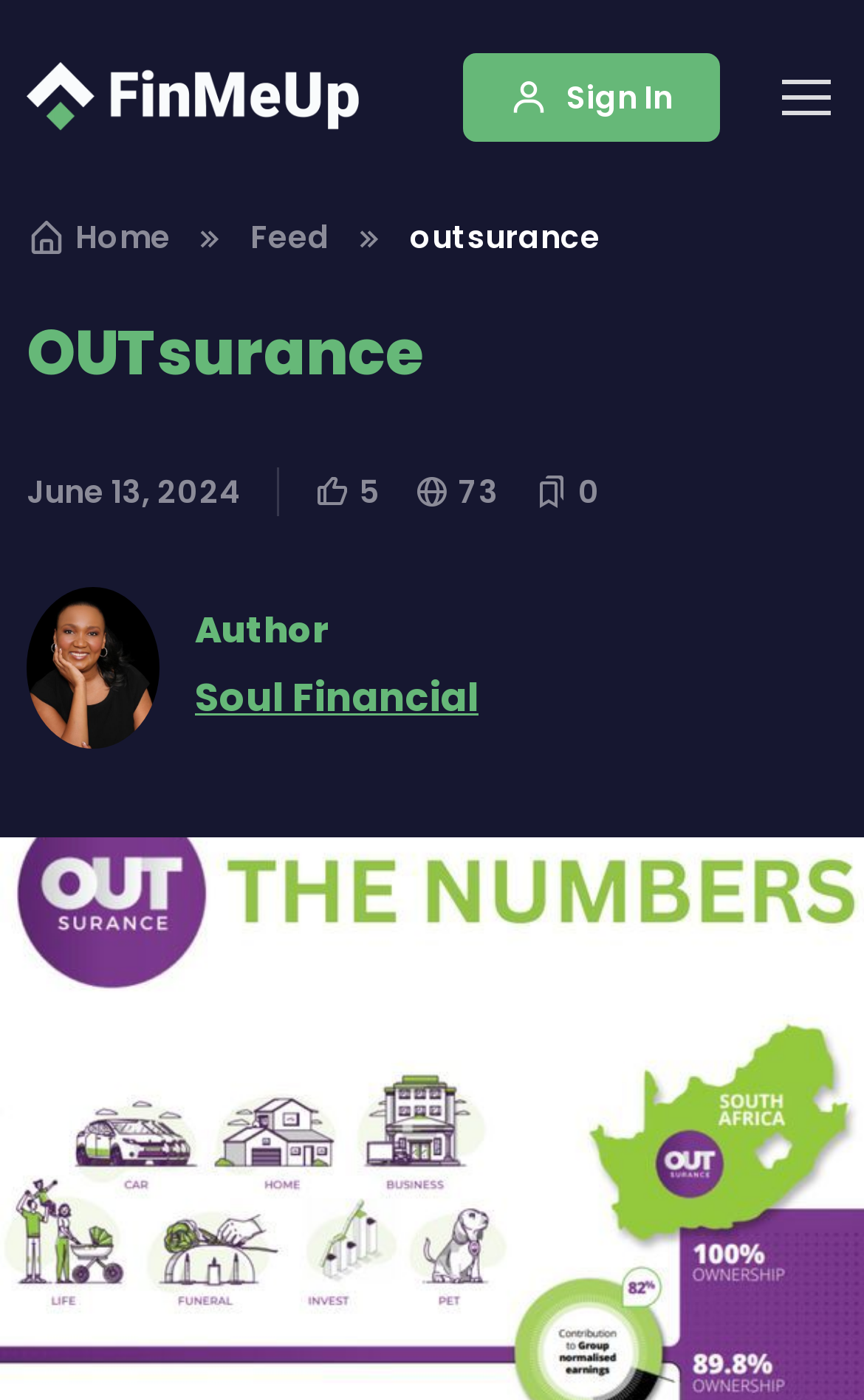What is the date mentioned on the webpage?
Respond to the question with a single word or phrase according to the image.

June 13, 2024